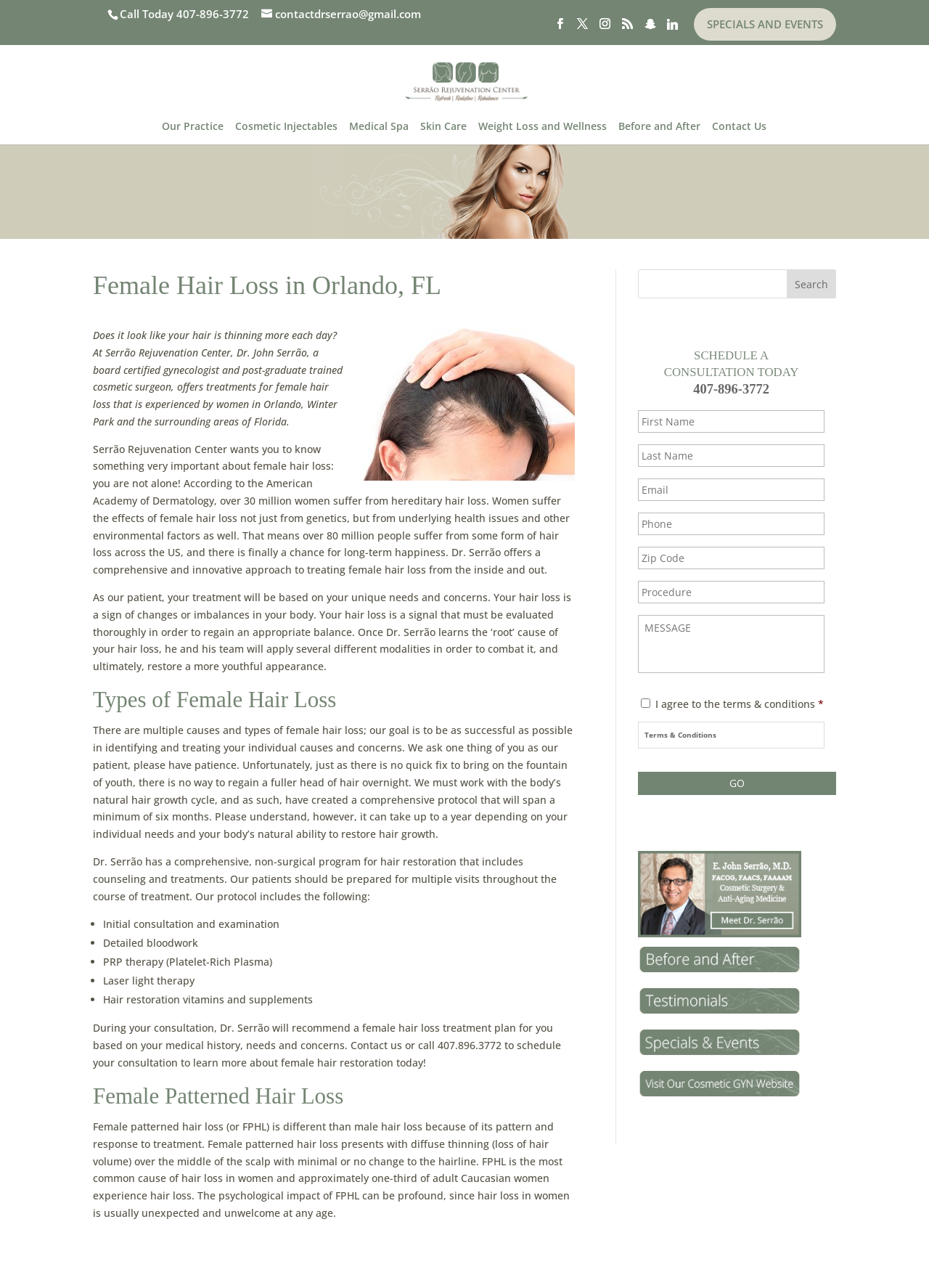What is the purpose of the search bar on the webpage?
Using the image provided, answer with just one word or phrase.

To search the website